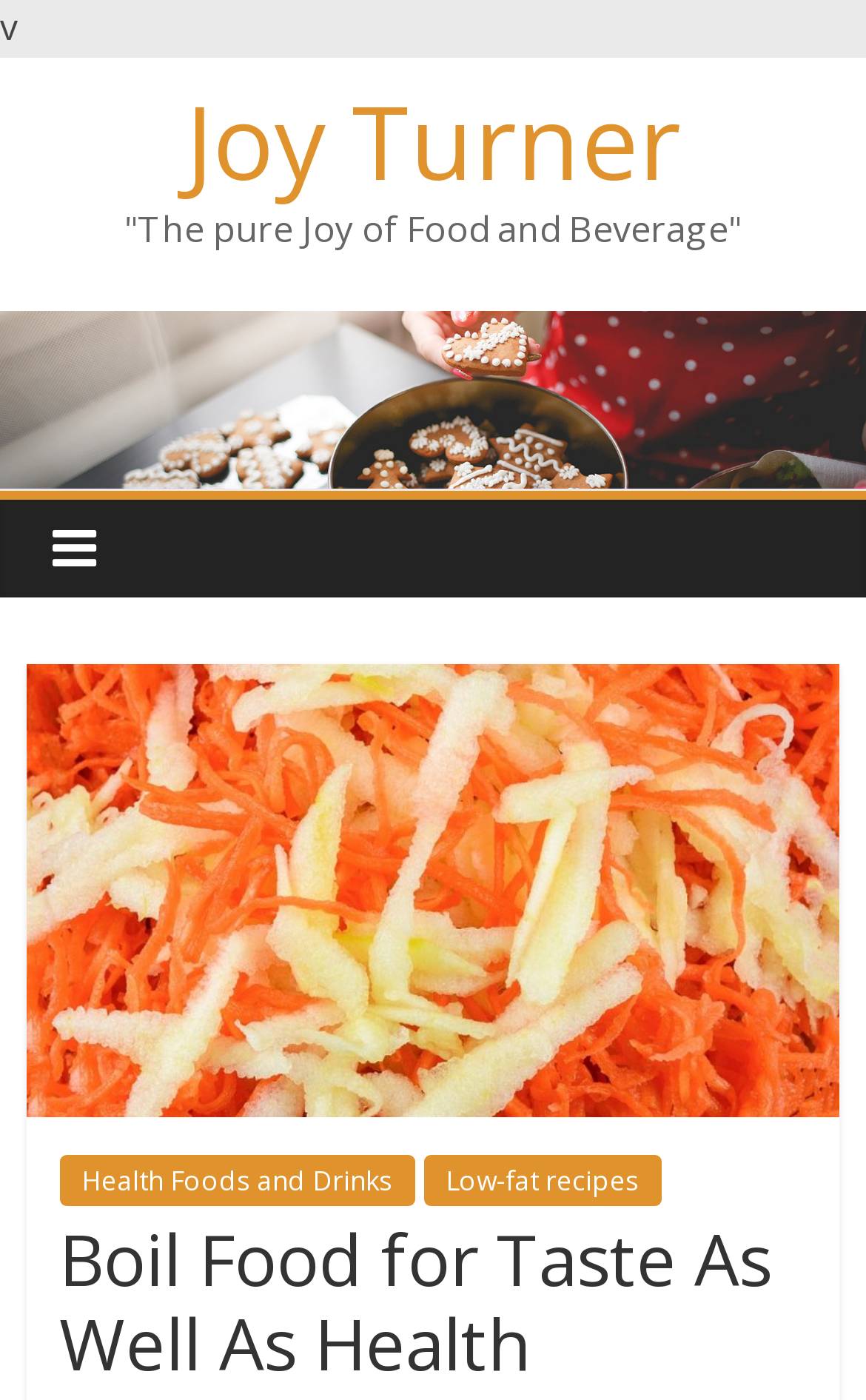Provide your answer to the question using just one word or phrase: What is the name of the author?

Joy Turner